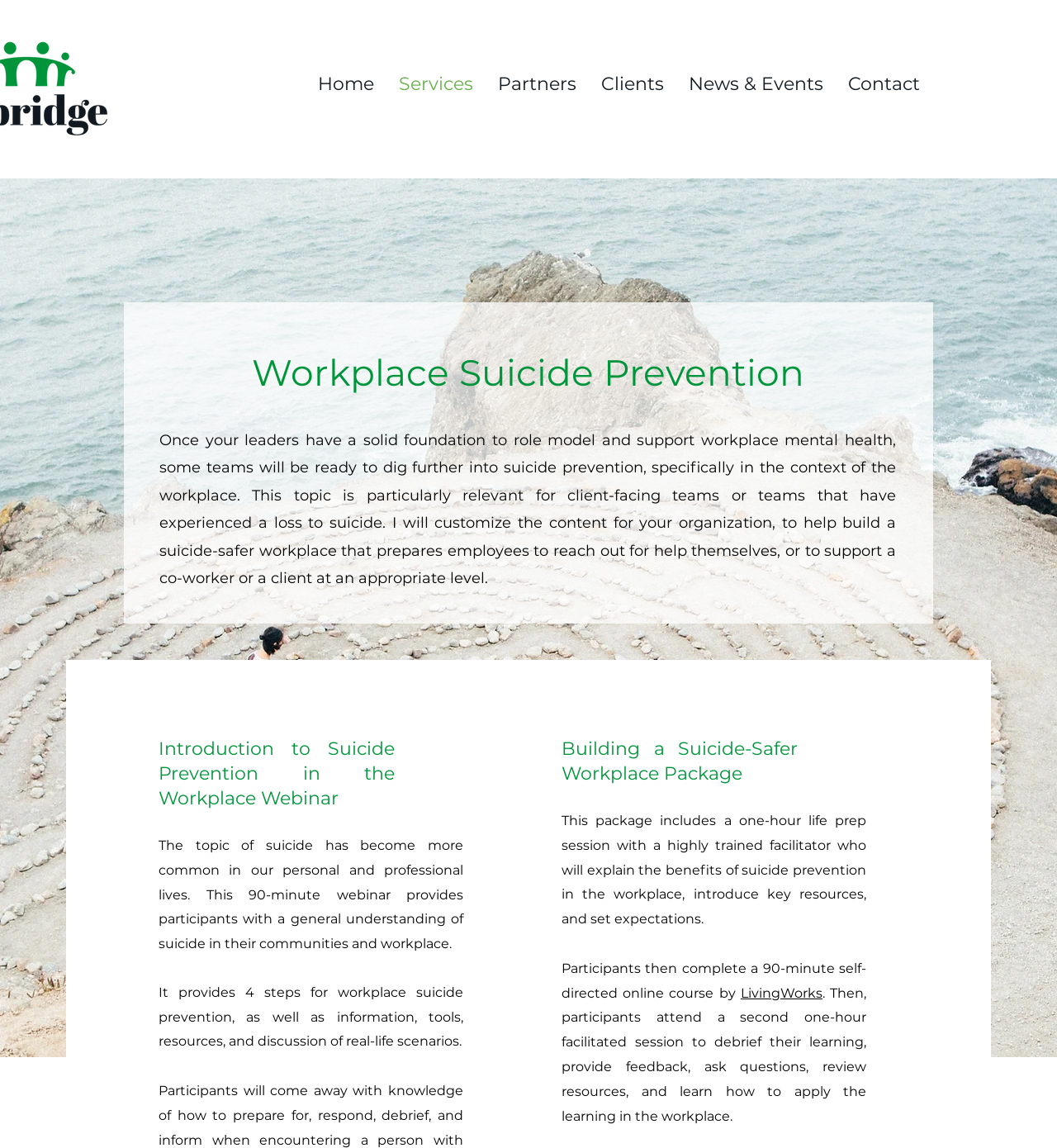What is the purpose of the 'Building a Suicide-Safer Workplace Package'?
Using the visual information, answer the question in a single word or phrase.

Prevention and education